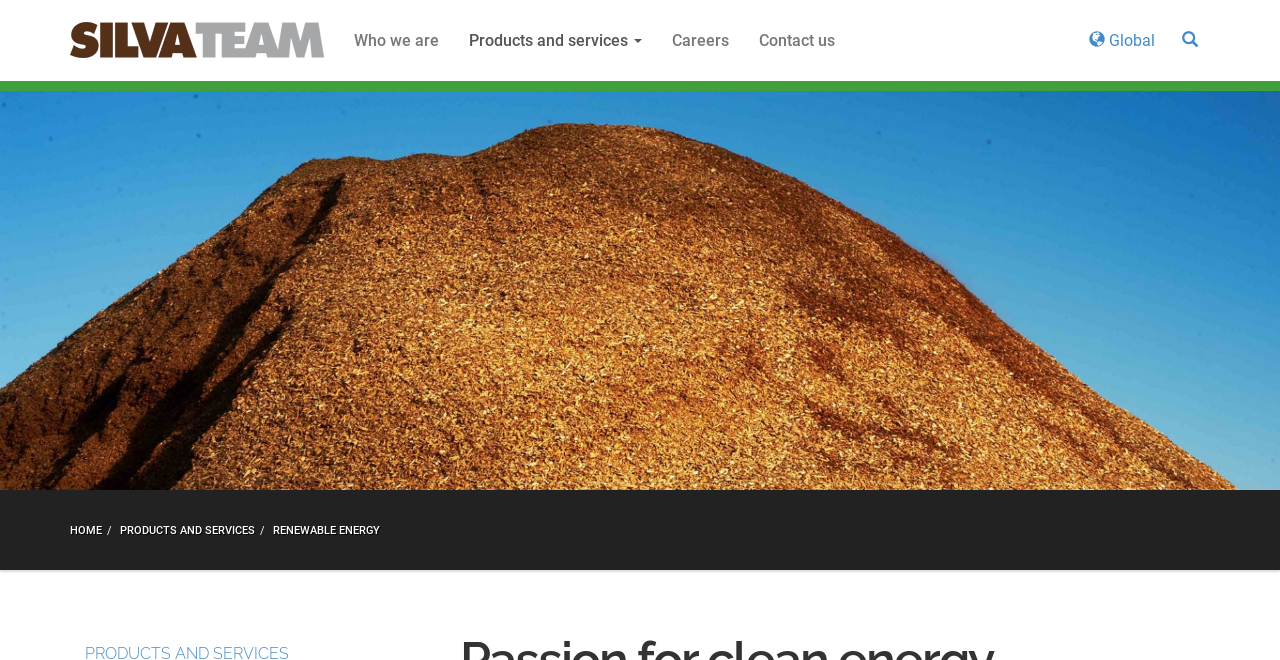Identify the bounding box coordinates for the UI element described by the following text: "Renewable Energy". Provide the coordinates as four float numbers between 0 and 1, in the format [left, top, right, bottom].

[0.213, 0.742, 0.297, 0.864]